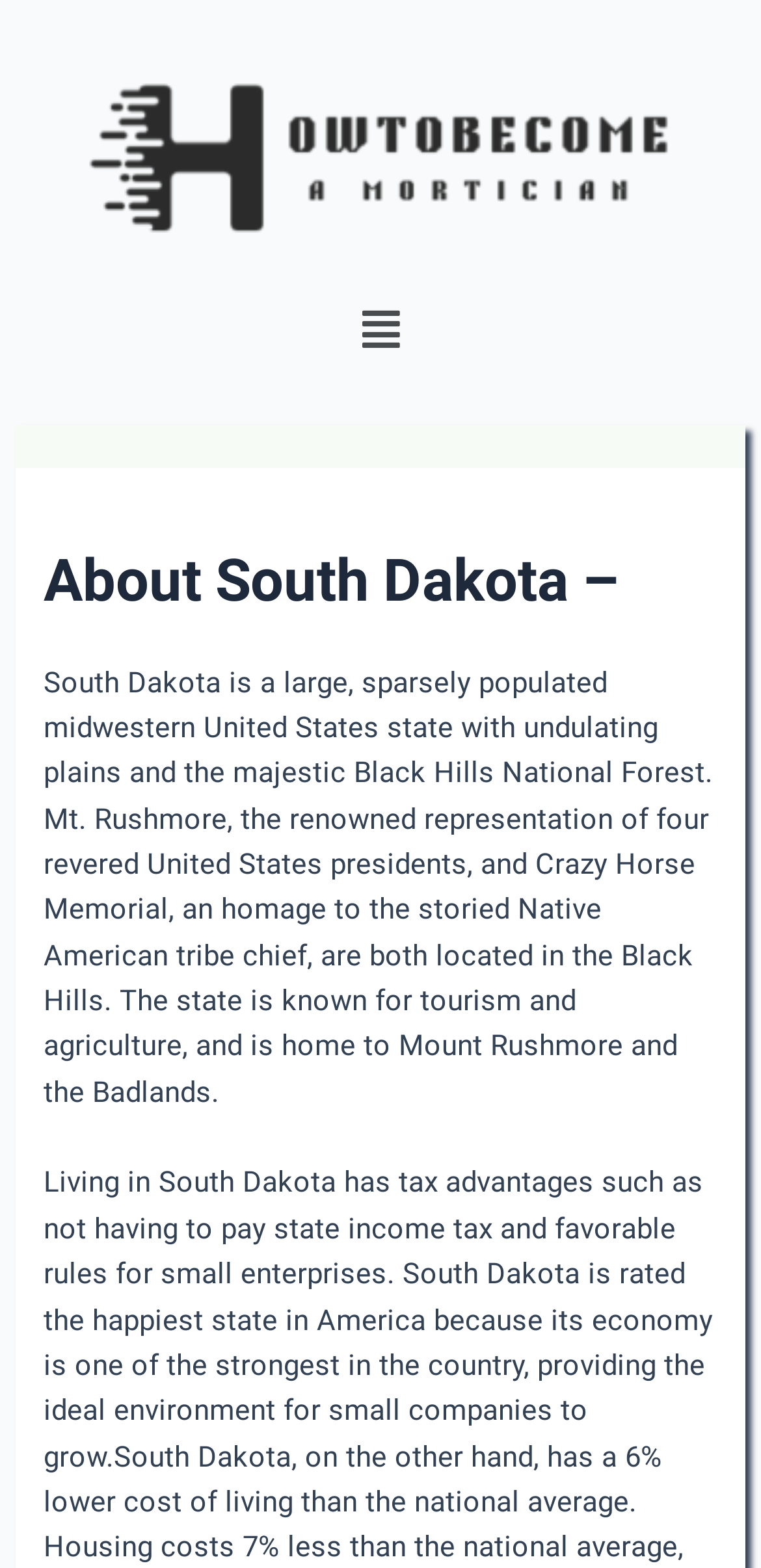Find the bounding box coordinates corresponding to the UI element with the description: "parent_node: Halloween Half Term Events". The coordinates should be formatted as [left, top, right, bottom], with values as floats between 0 and 1.

None